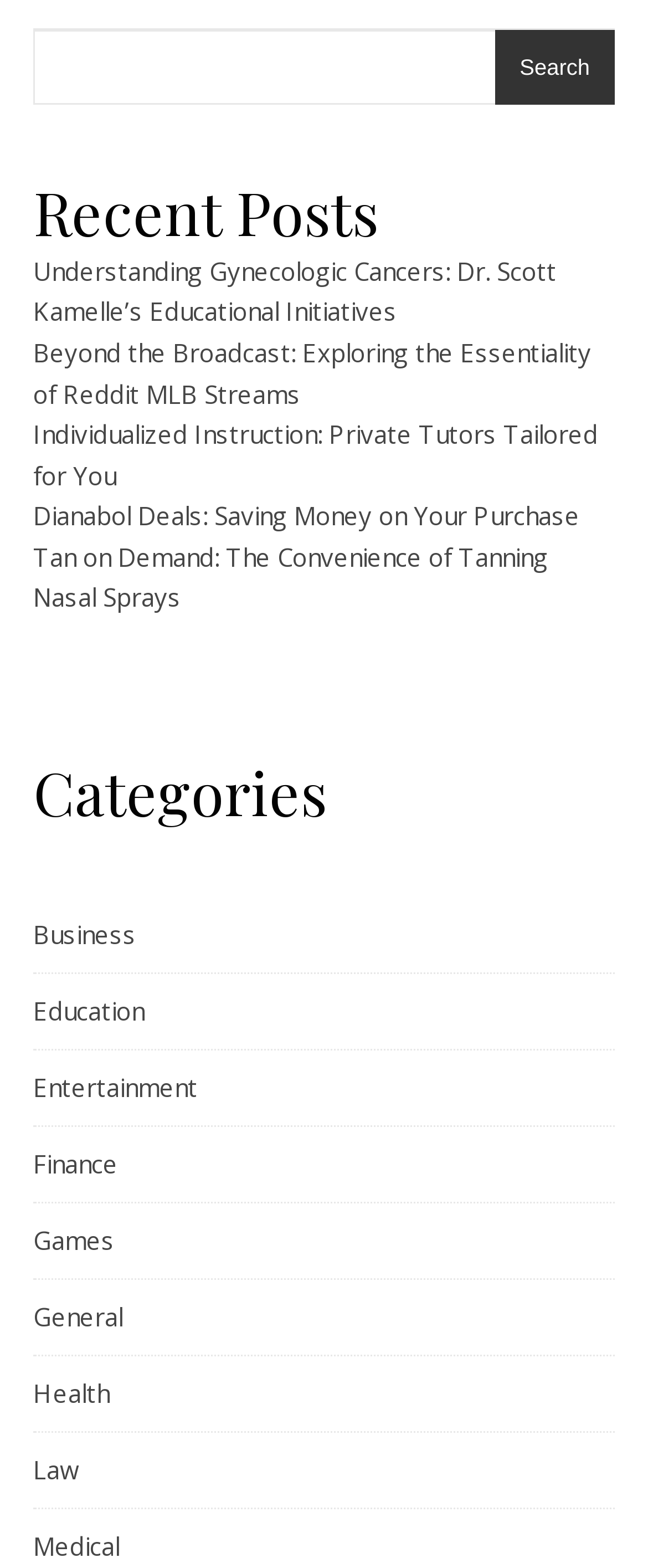What is the title of the first post?
Based on the screenshot, provide a one-word or short-phrase response.

Understanding Gynecologic Cancers